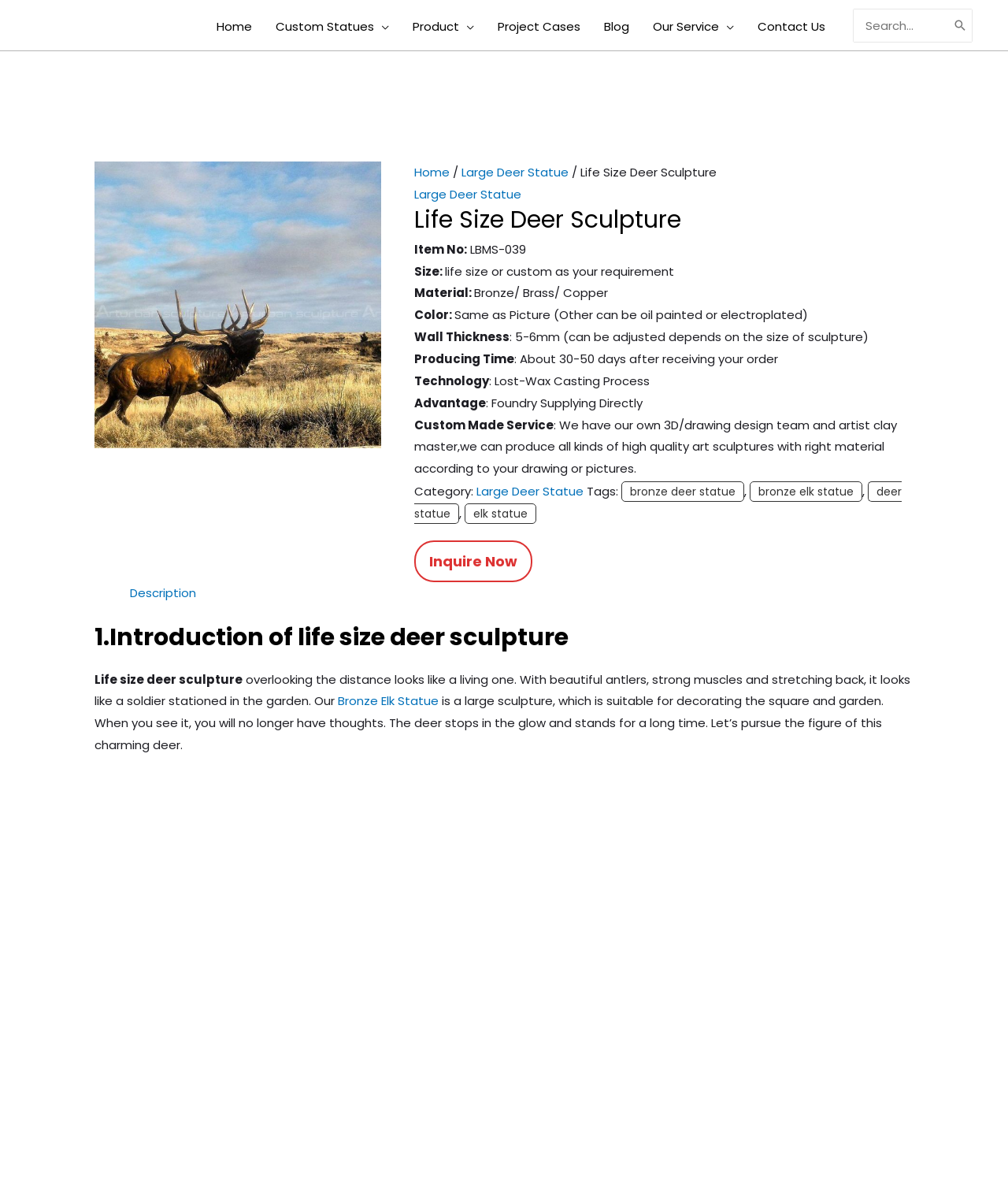Respond to the question below with a single word or phrase:
What is the technology used to produce the deer sculpture?

Lost-Wax Casting Process